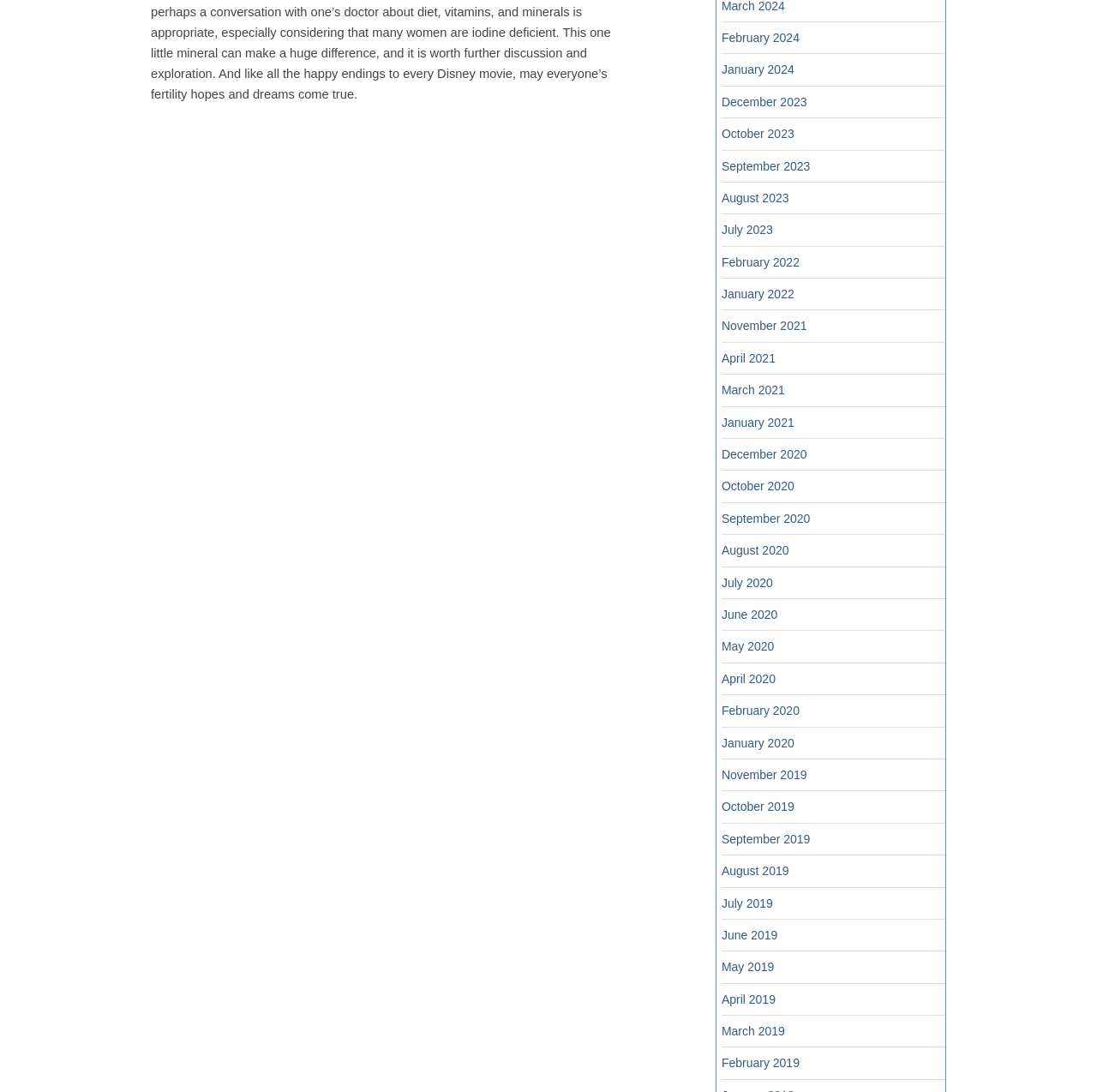Give a one-word or short phrase answer to this question: 
How many months are listed from the year 2020?

6